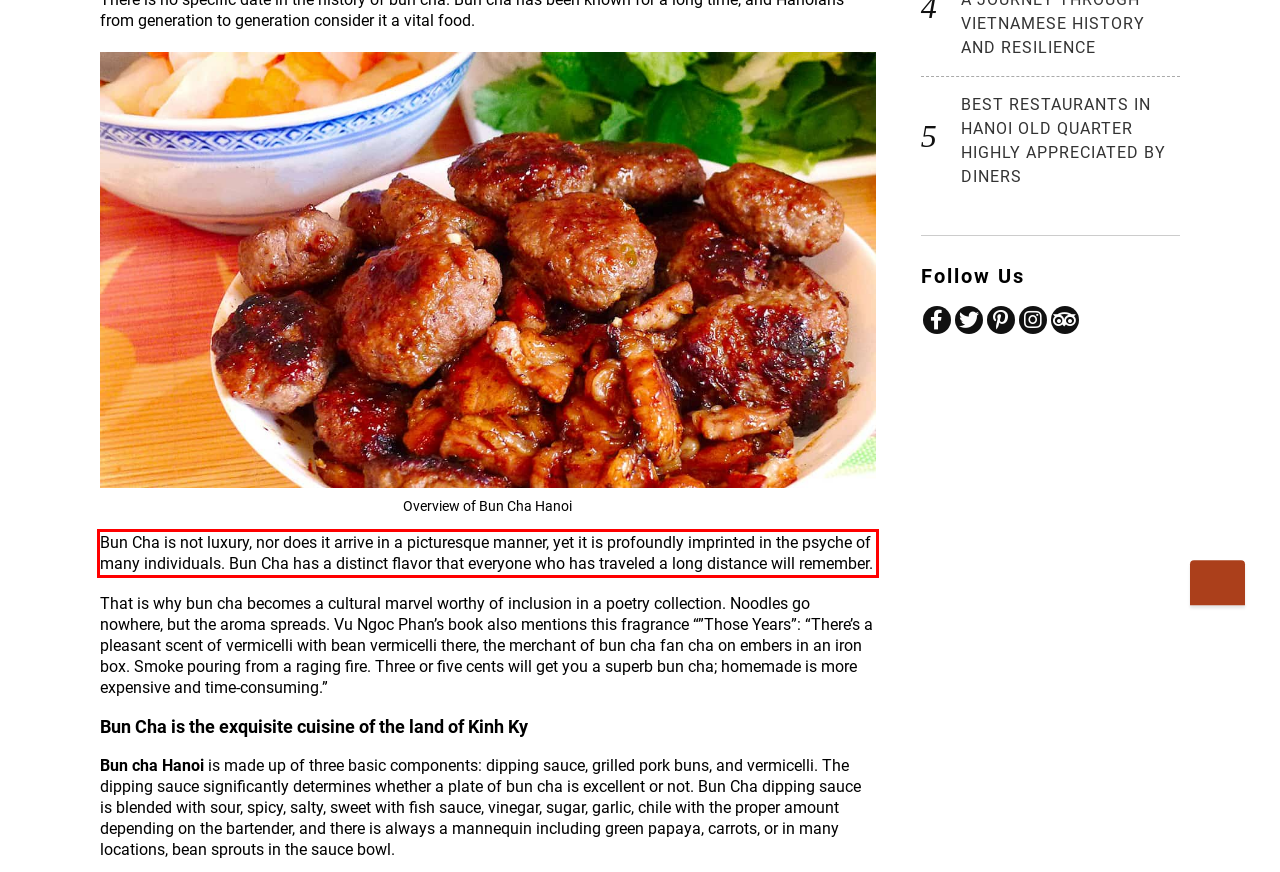Given the screenshot of the webpage, identify the red bounding box, and recognize the text content inside that red bounding box.

Bun Cha is not luxury, nor does it arrive in a picturesque manner, yet it is profoundly imprinted in the psyche of many individuals. Bun Cha has a distinct flavor that everyone who has traveled a long distance will remember.